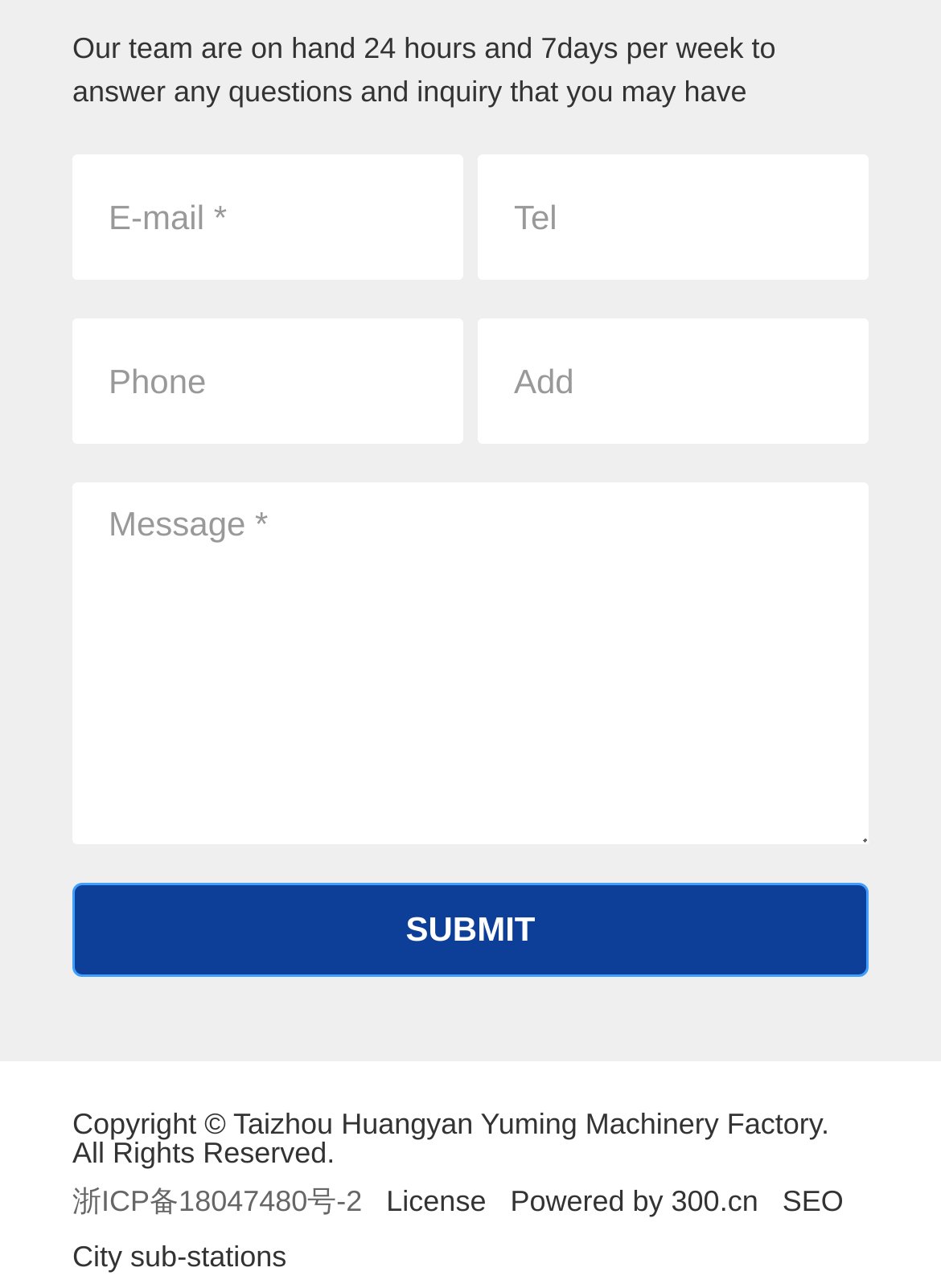Could you provide the bounding box coordinates for the portion of the screen to click to complete this instruction: "Visit the license page"?

[0.411, 0.92, 0.517, 0.946]